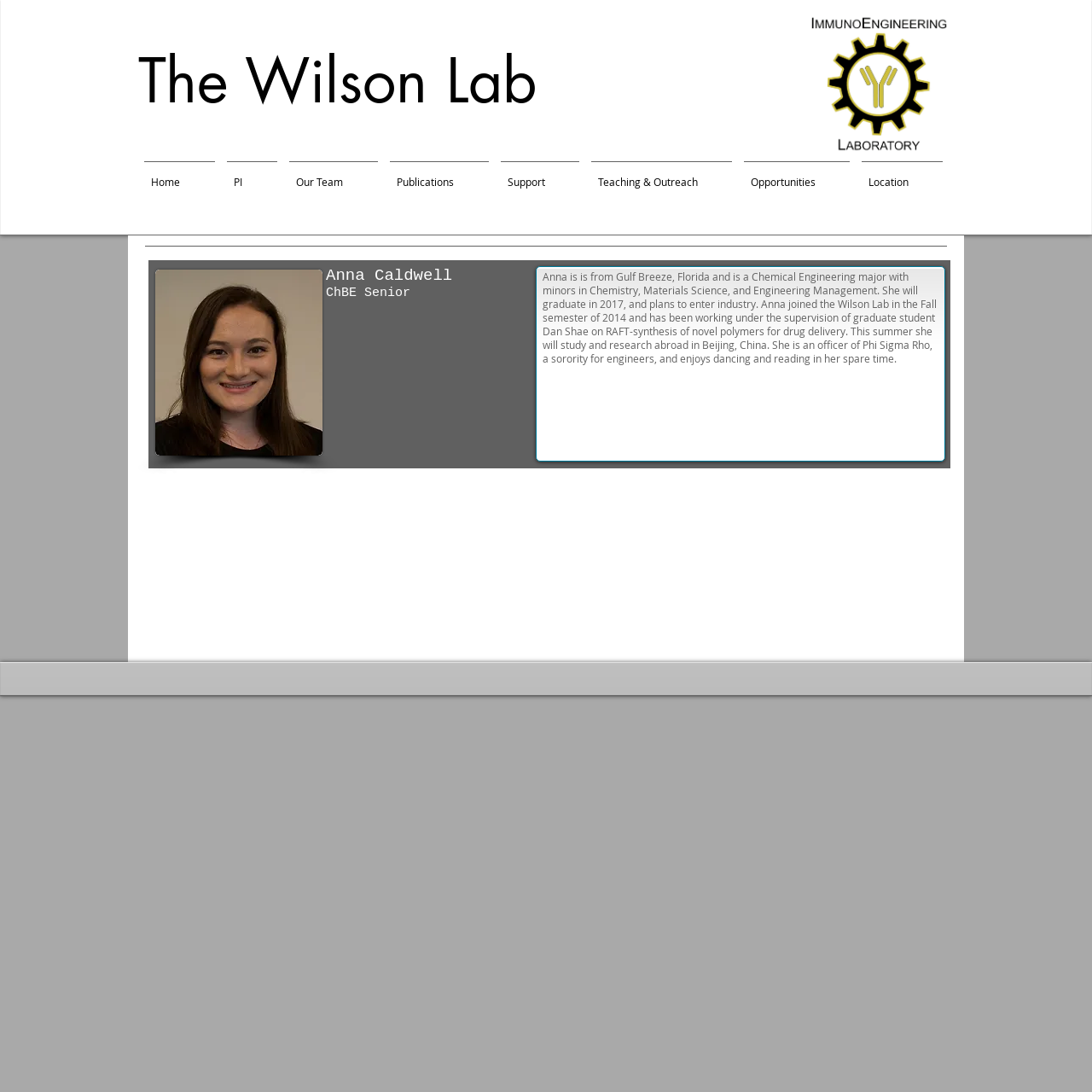Extract the bounding box coordinates for the described element: "Teaching & Outreach". The coordinates should be represented as four float numbers between 0 and 1: [left, top, right, bottom].

[0.536, 0.148, 0.676, 0.171]